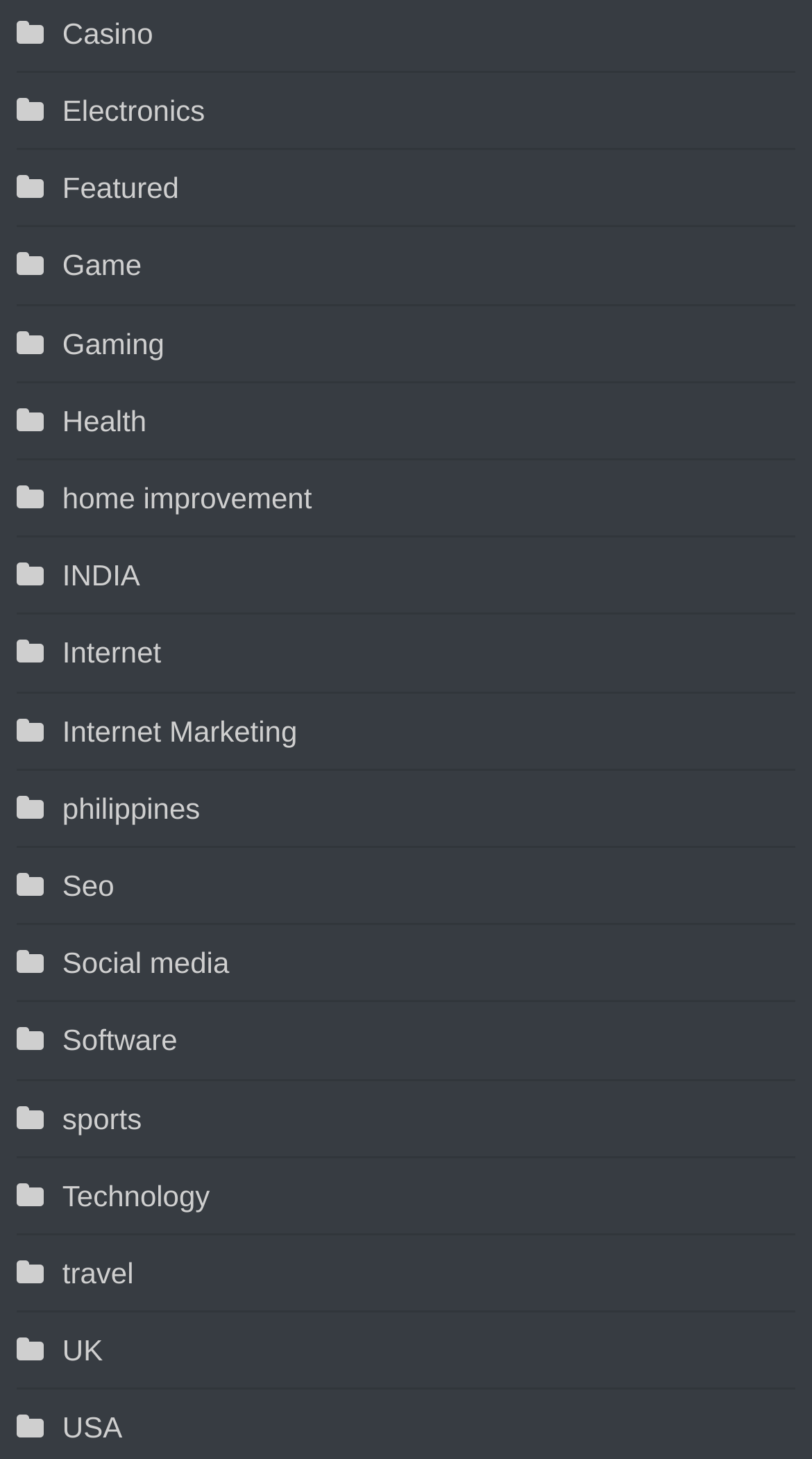Please determine the bounding box coordinates of the element's region to click for the following instruction: "Visit Technology".

[0.02, 0.801, 0.258, 0.838]